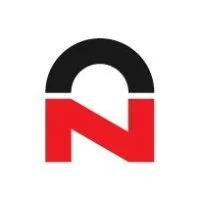Describe every significant element in the image thoroughly.

This image features a stylized logo prominently displaying an "N" with a combination of black and red colors. The logo showcases a bold, modern design that emphasizes both strength and creativity, making it suitable for a brand associated with innovation or digital solutions. It may represent a company or service involved in technology, marketing, or content creation, highlighting a contemporary and professional aesthetic. This visual element contributes to the enhanced branding presence on the webpage, alongside other related content that underscores the efficacy of various services offered, particularly in SEO optimization and content writing strategies.